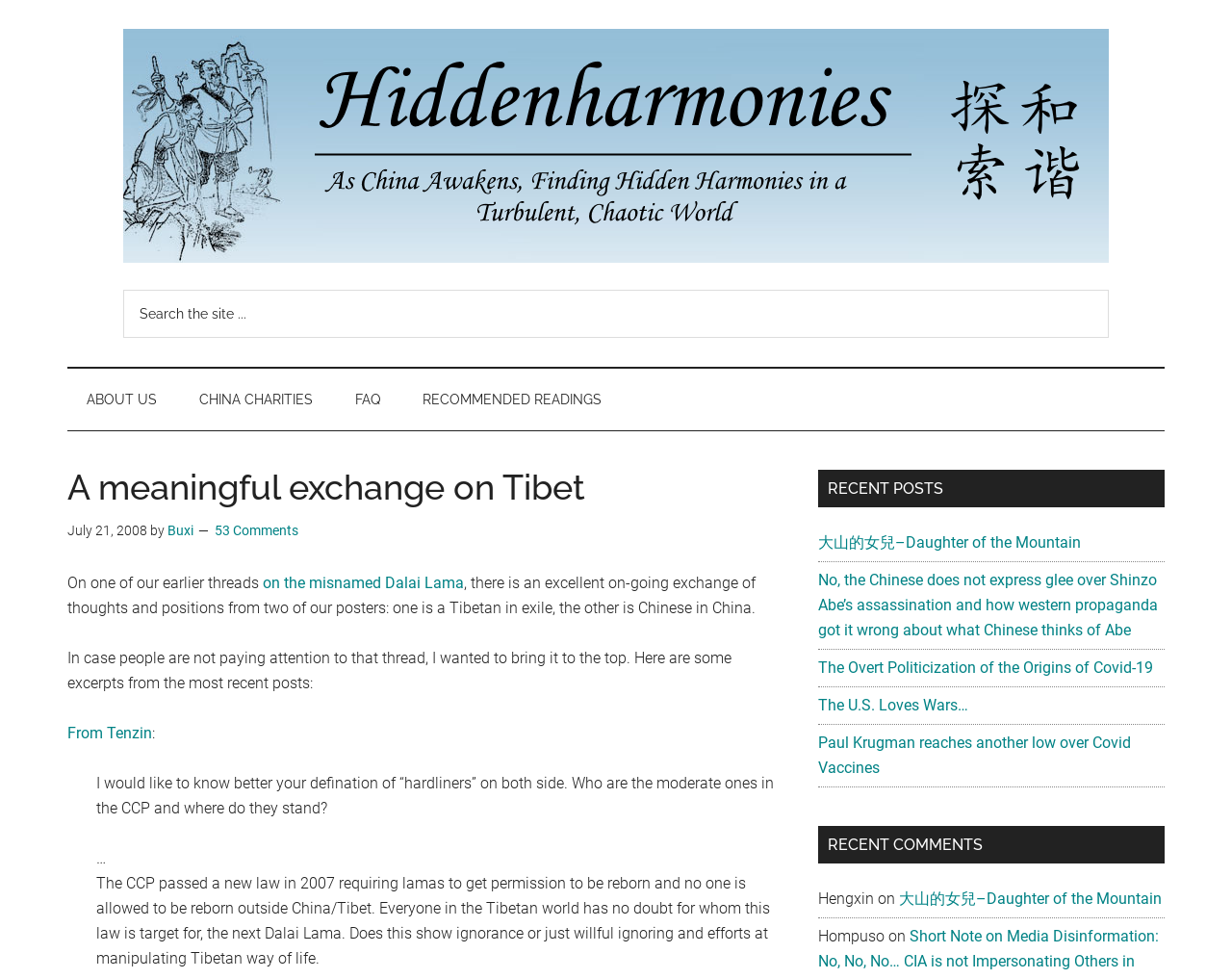Please provide a brief answer to the question using only one word or phrase: 
How many comments are there on the current post?

53